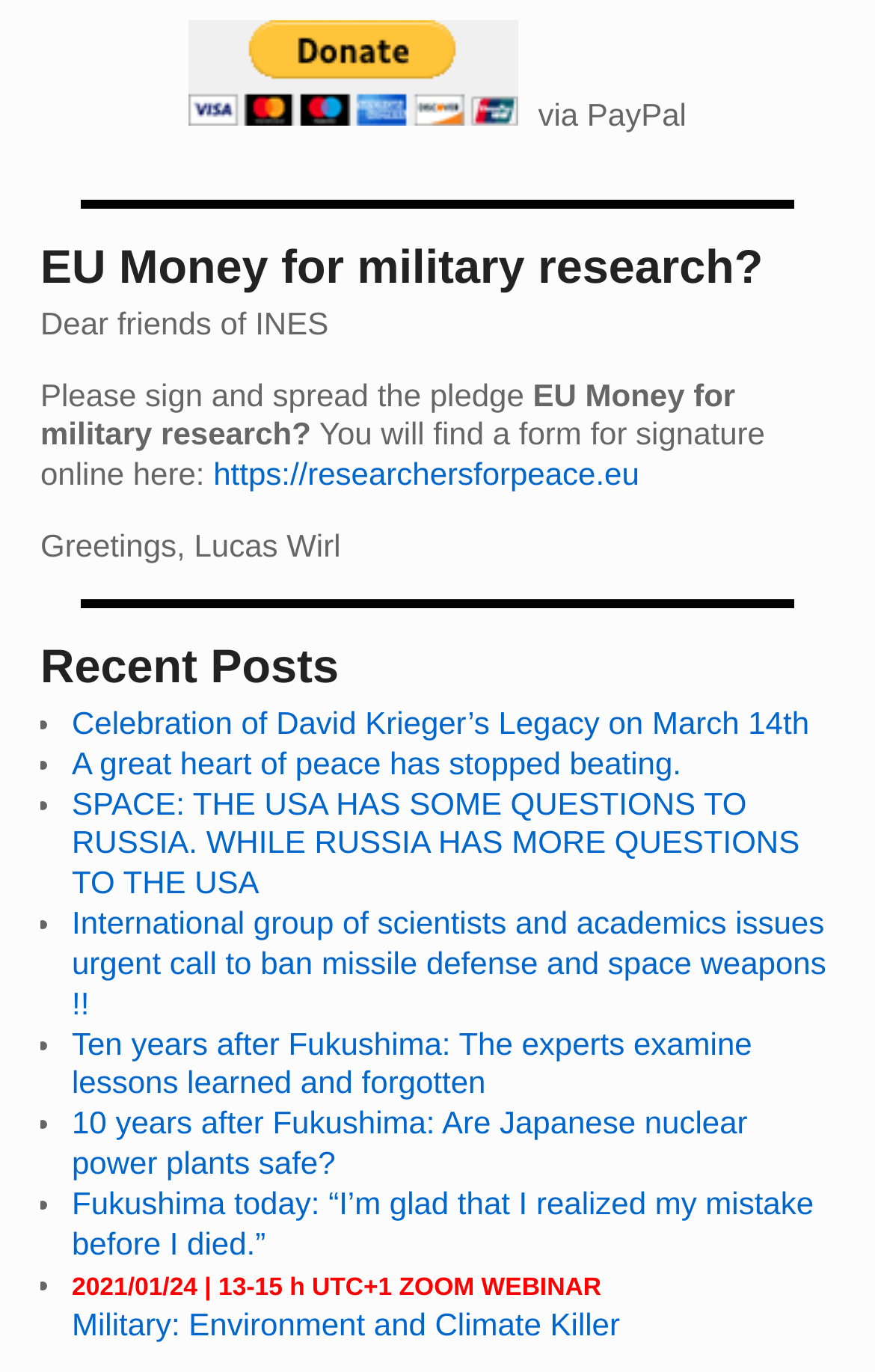What is the topic of the first recent post?
Please provide a comprehensive and detailed answer to the question.

The first recent post is listed as 'Celebration of David Krieger’s Legacy on March 14th', indicating that the topic of the post is the celebration of David Krieger's legacy.